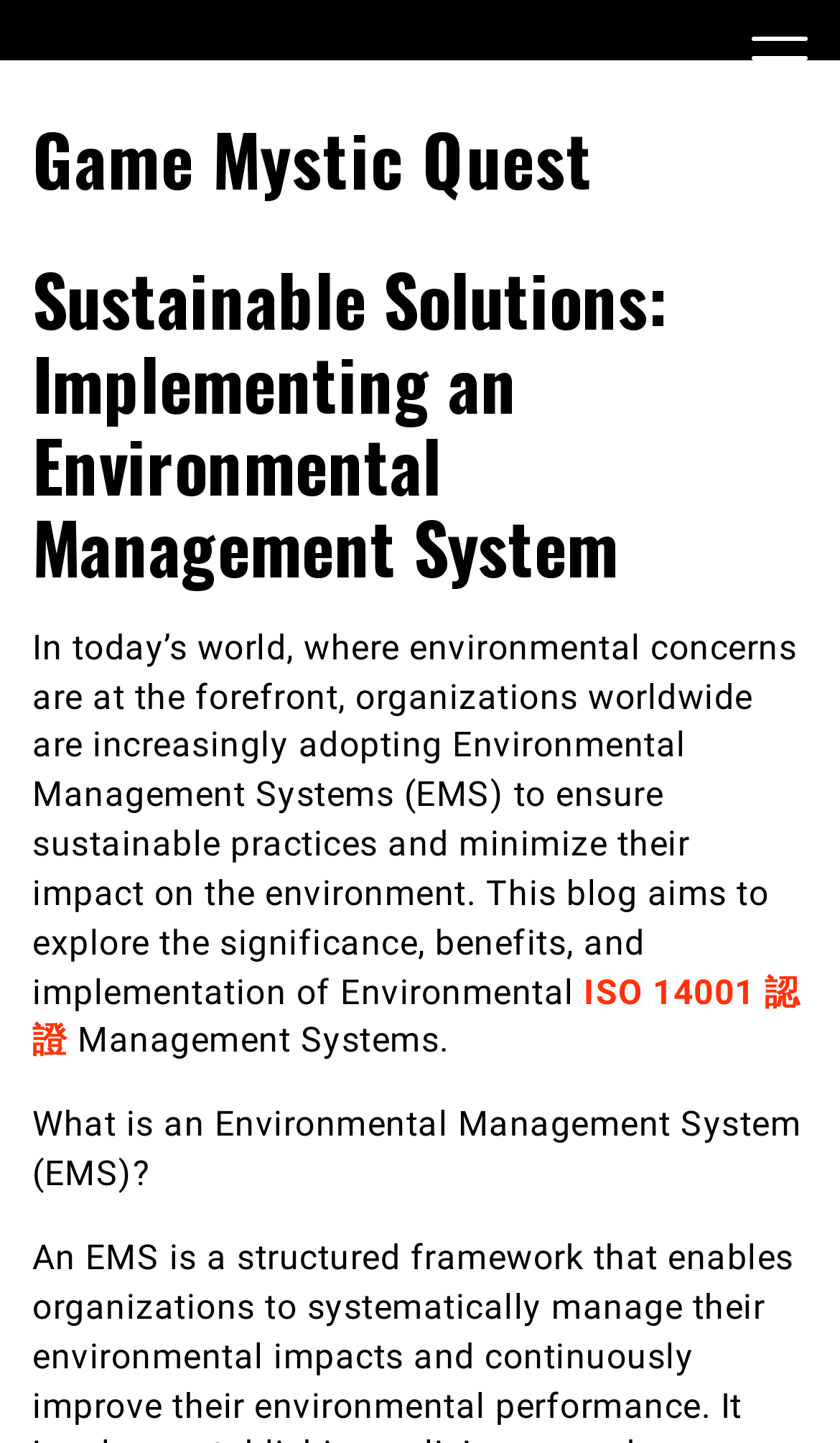Examine the image and give a thorough answer to the following question:
What is the main topic of this webpage?

Based on the webpage content, it is clear that the main topic is Environmental Management System (EMS) as it is mentioned in the header and the static text, and the webpage aims to explore its significance, benefits, and implementation.